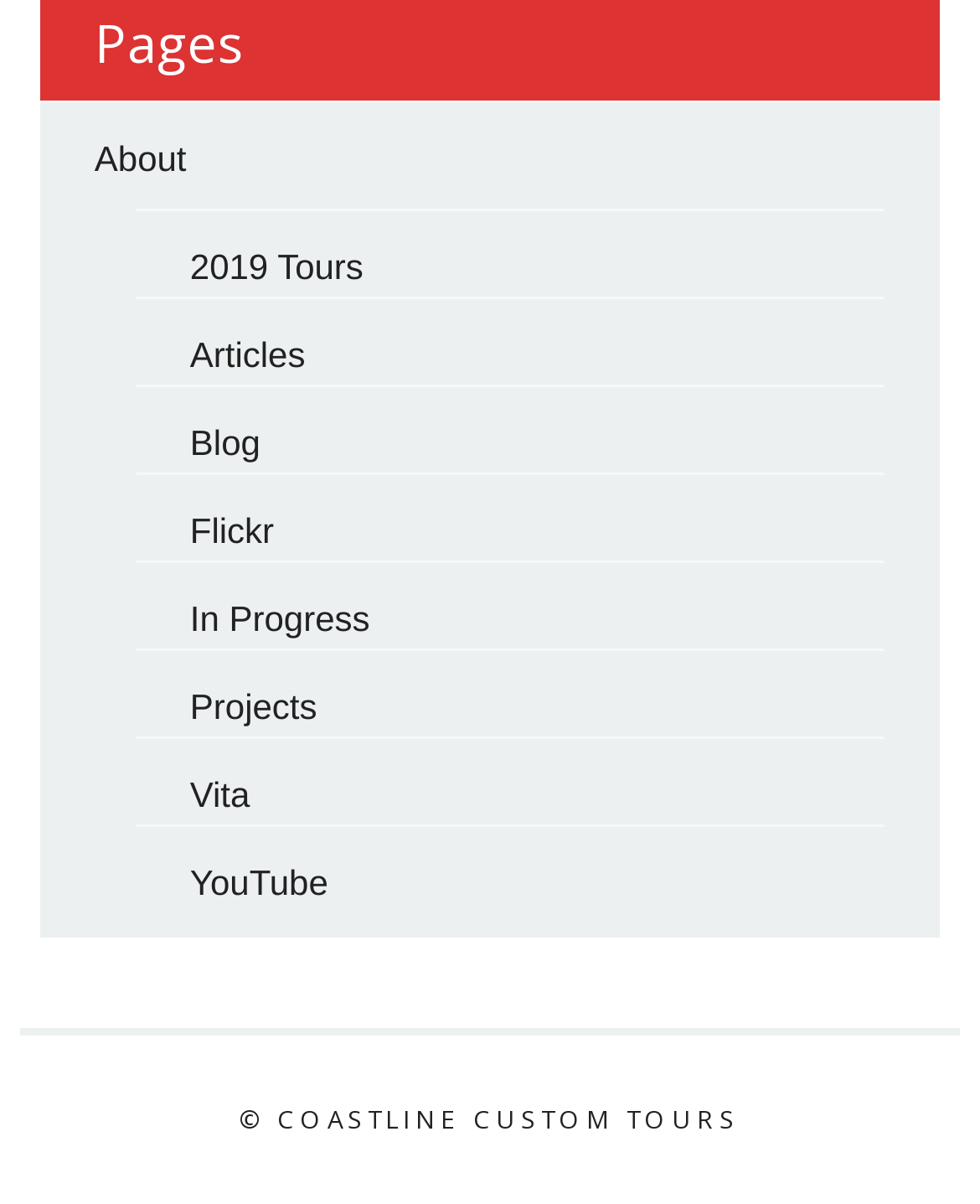Identify the bounding box coordinates of the section that should be clicked to achieve the task described: "go to about page".

[0.096, 0.115, 0.19, 0.148]